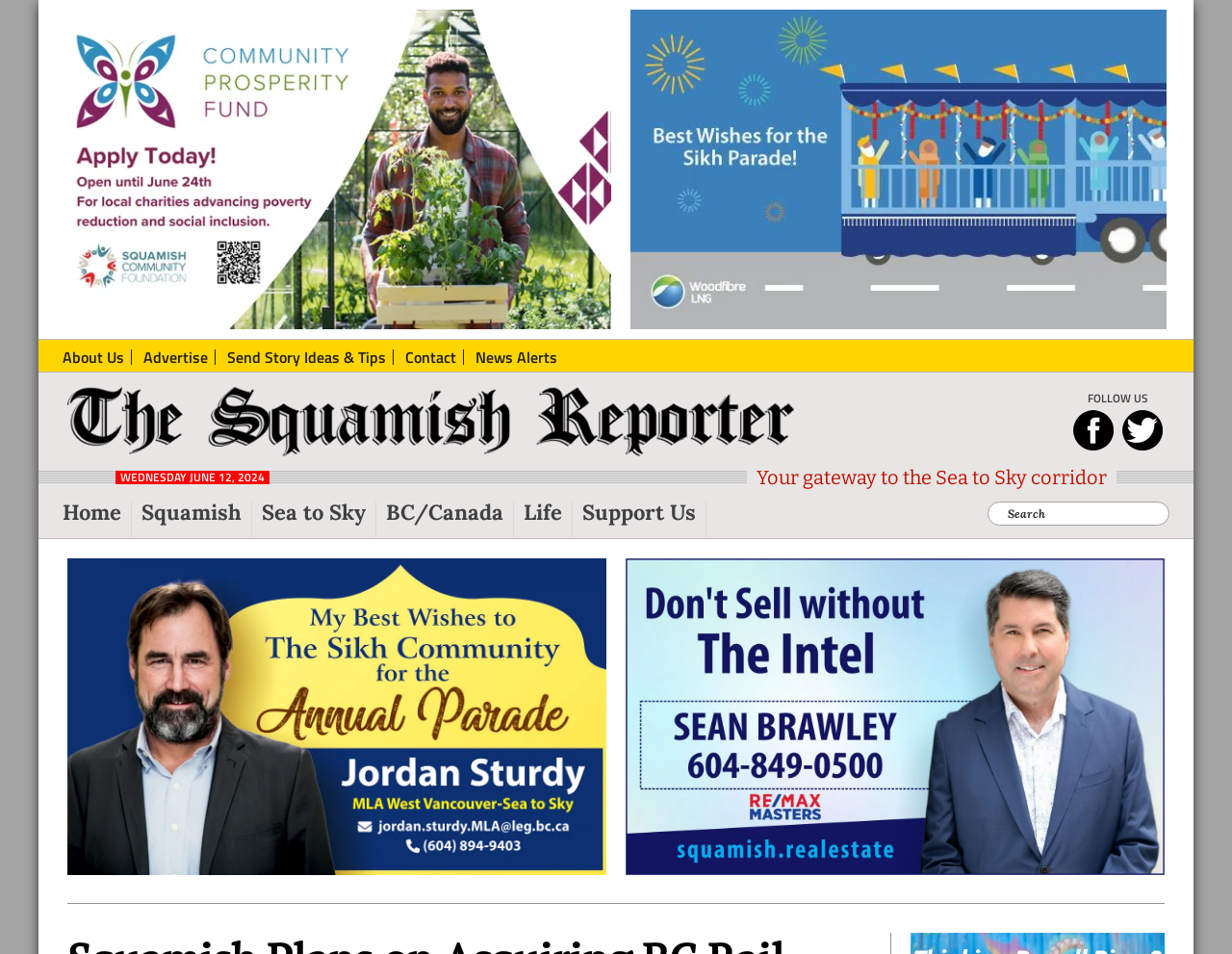Kindly determine the bounding box coordinates for the clickable area to achieve the given instruction: "Search for something".

[0.802, 0.525, 0.949, 0.551]